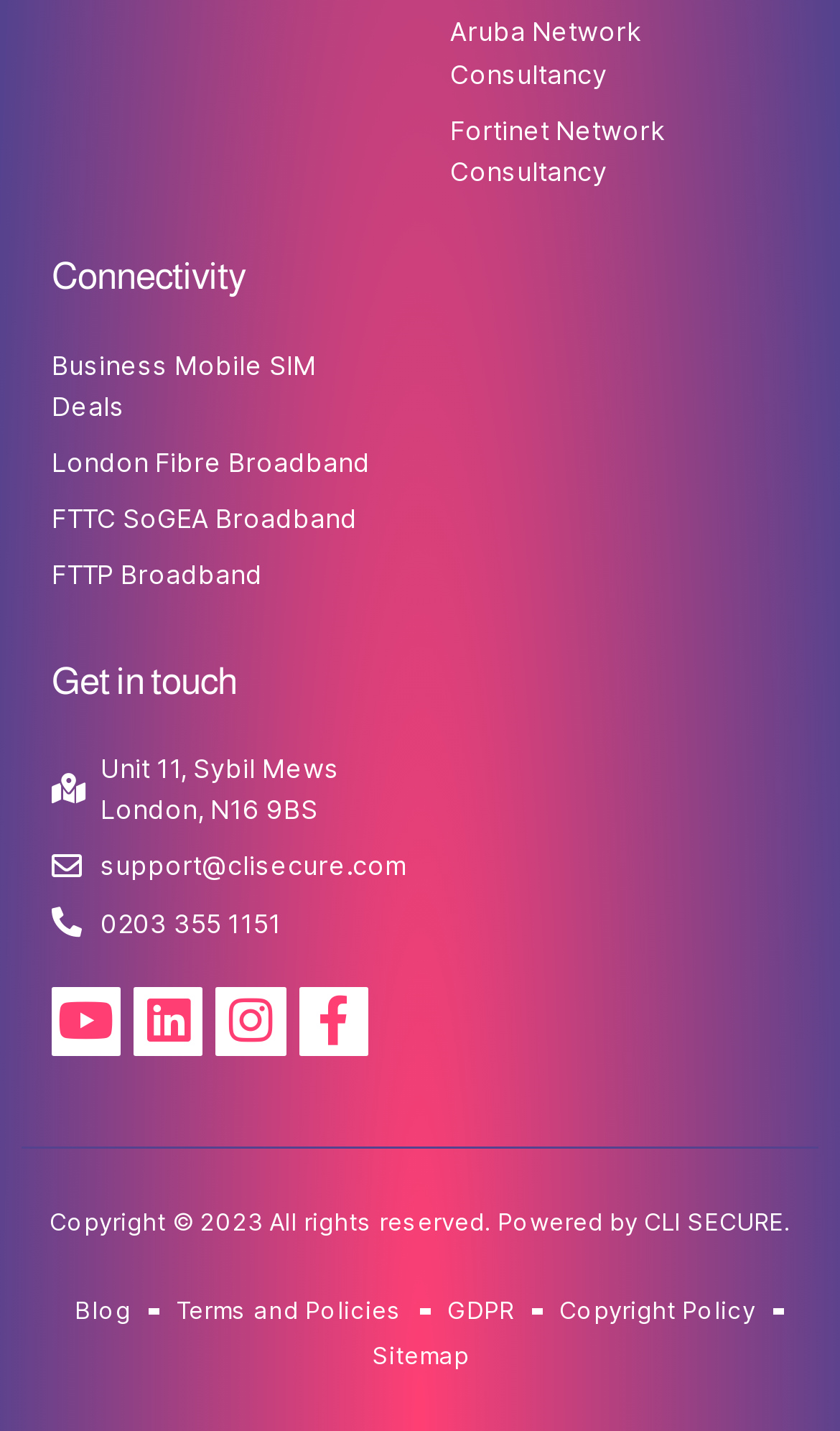Please identify the bounding box coordinates of where to click in order to follow the instruction: "Read the 'Causes of Low Testosterone in Men – Symptoms and Treatment for 2020!' article".

None